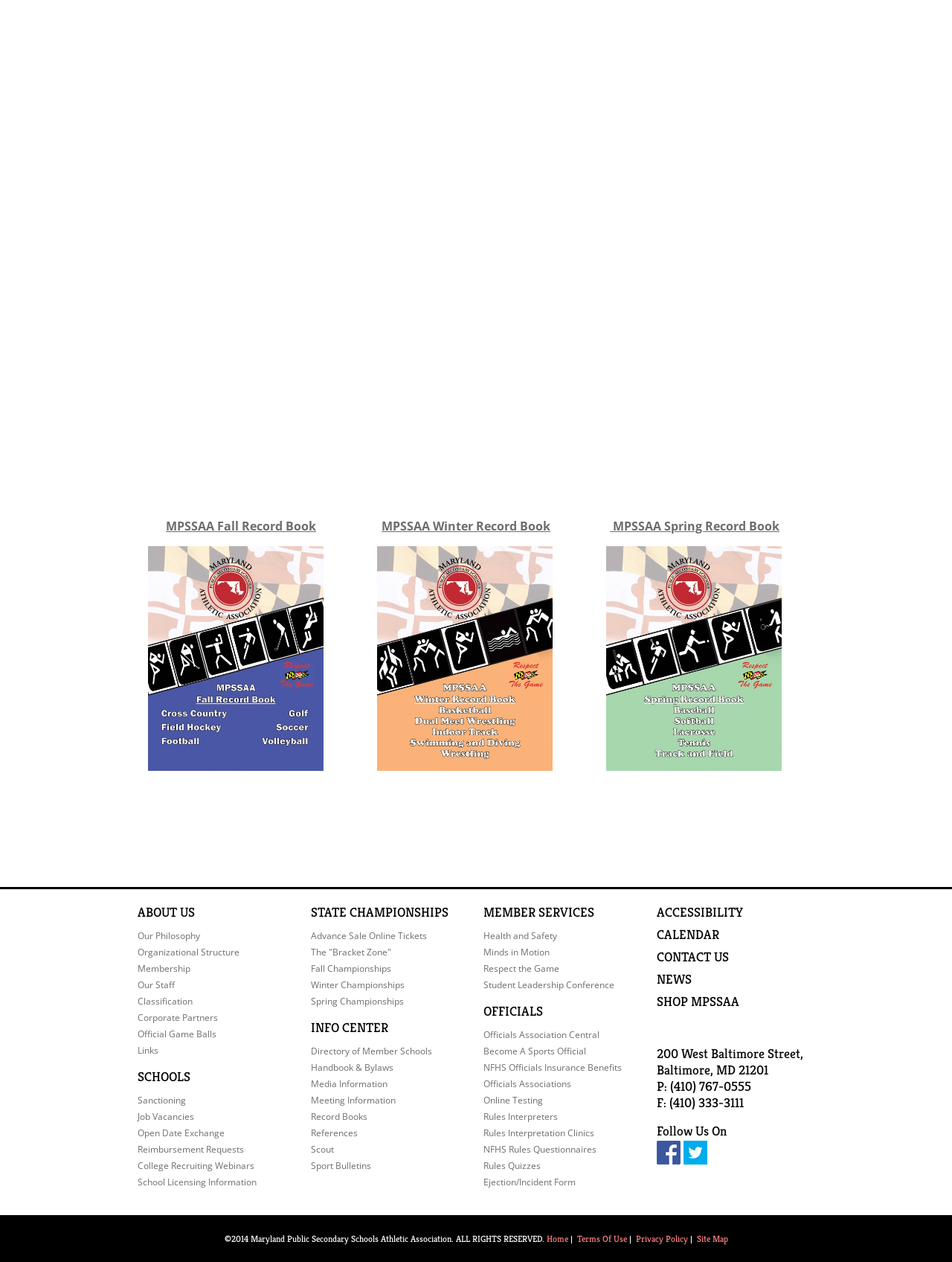From the webpage screenshot, identify the region described by Winter Championships. Provide the bounding box coordinates as (top-left x, top-left y, bottom-right x, bottom-right y), with each value being a floating point number between 0 and 1.

[0.326, 0.776, 0.425, 0.786]